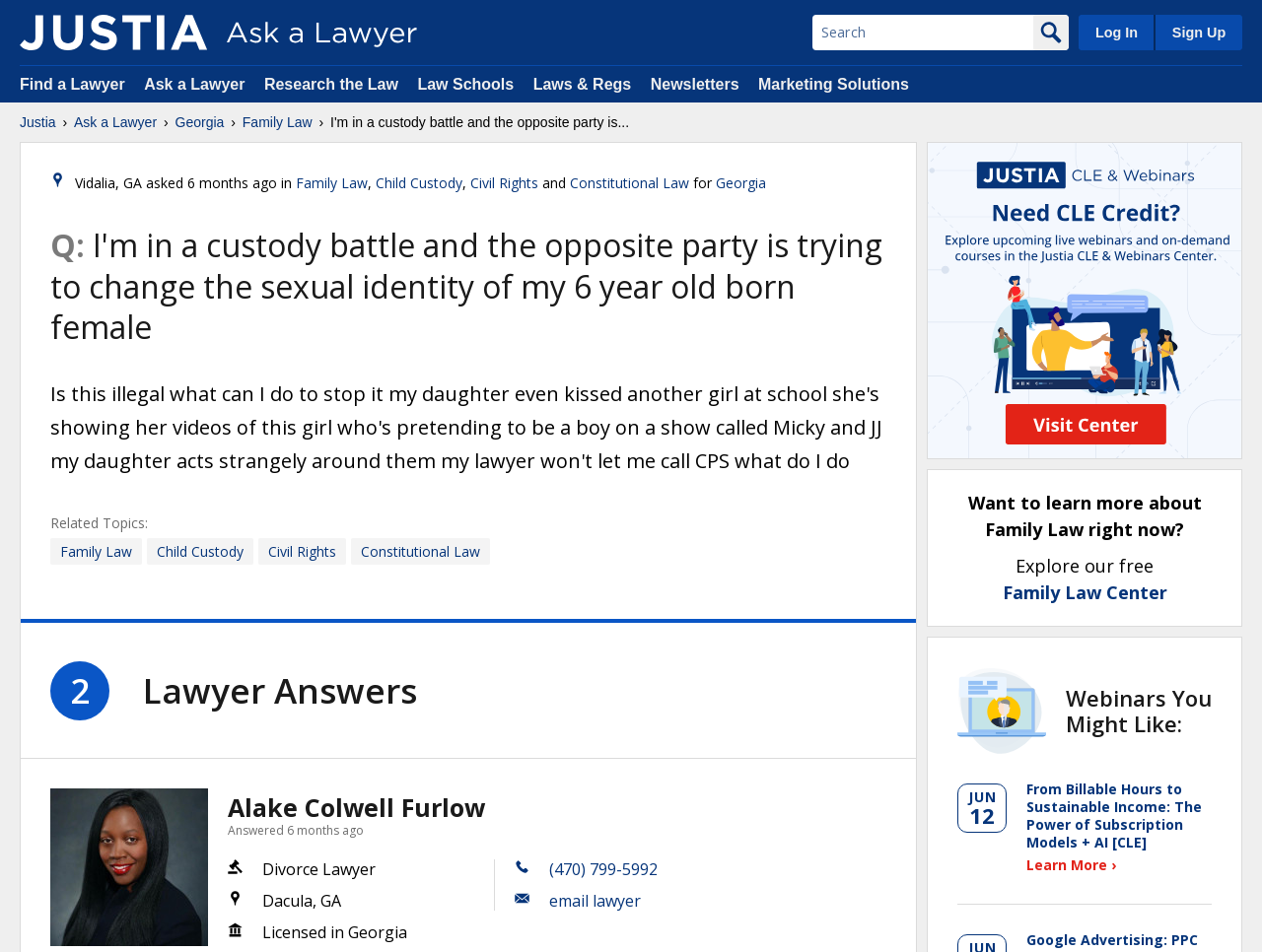Identify the bounding box coordinates of the region I need to click to complete this instruction: "Ask a lawyer a question".

[0.114, 0.08, 0.198, 0.097]